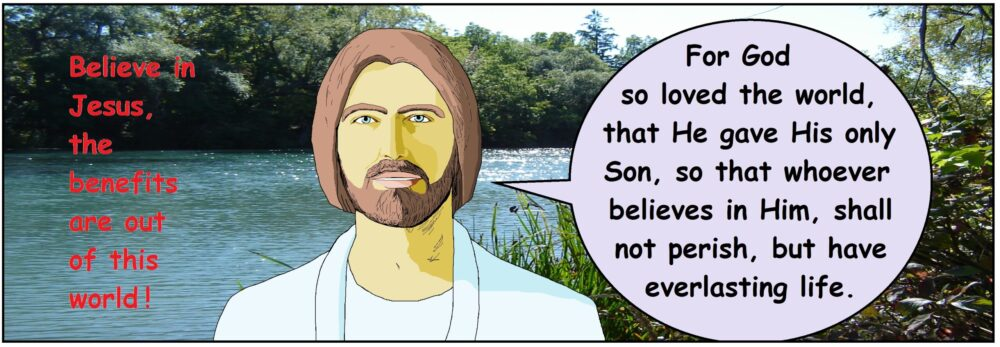Analyze the image and describe all key details you can observe.

The image features an artistic representation of a figure resembling Jesus against a serene natural backdrop, incorporating elements of faith and proclamation. The figure has long hair and a beard, dressed in a pale blue garment, embodying a peaceful and inviting demeanor. On the left side, bold red text reads, "Believe in Jesus, the benefits are out of this world!", inviting viewers to reflect on the spiritual message. Accompanying this, a speech bubble near the figure conveys a powerful Bible verse: "For God so loved the world, that He gave His only Son, so that whoever believes in Him, shall not perish, but have everlasting life." This verse emphasizes the core tenets of Christian faith regarding love, sacrifice, and eternal life, framed beautifully by the tranquil waters and greenery in the background, contributing to a message of hope and inspiration.